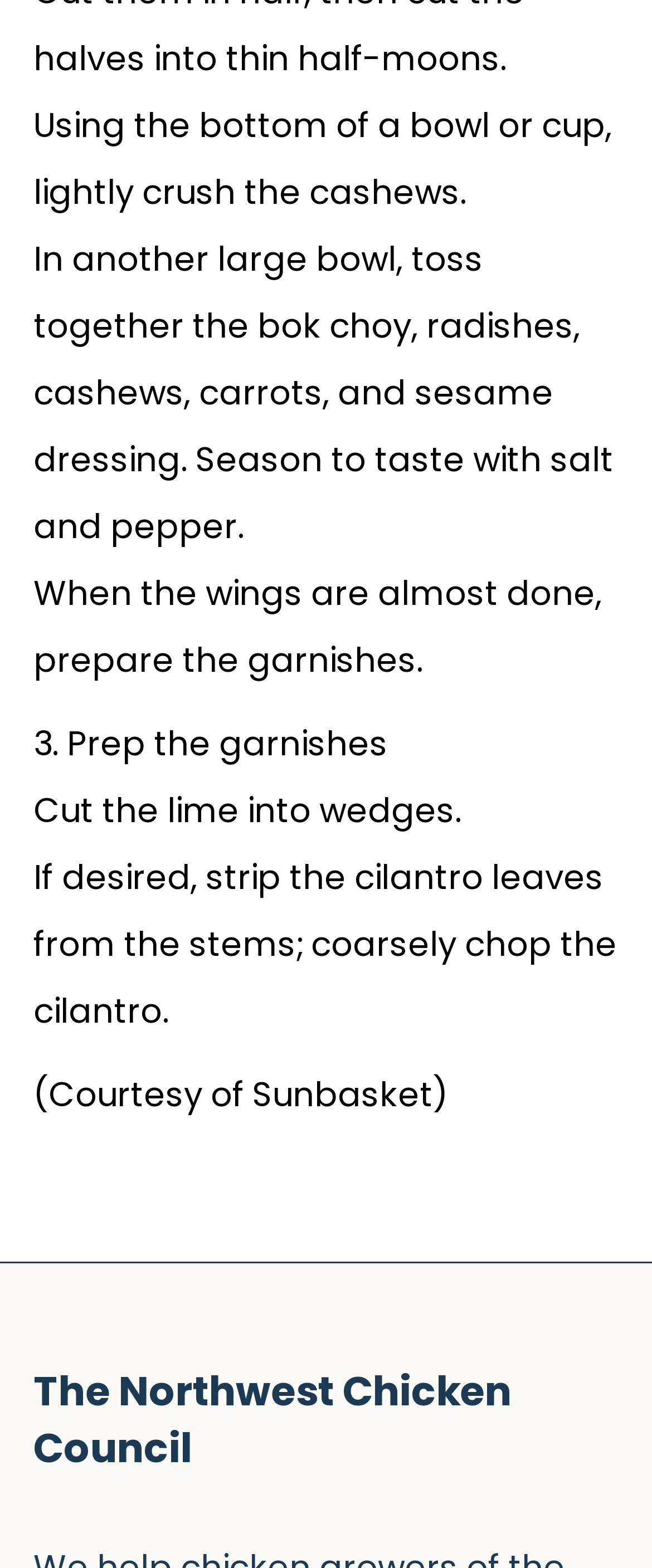Please provide a brief answer to the question using only one word or phrase: 
What is the source of the recipe?

Sunbasket